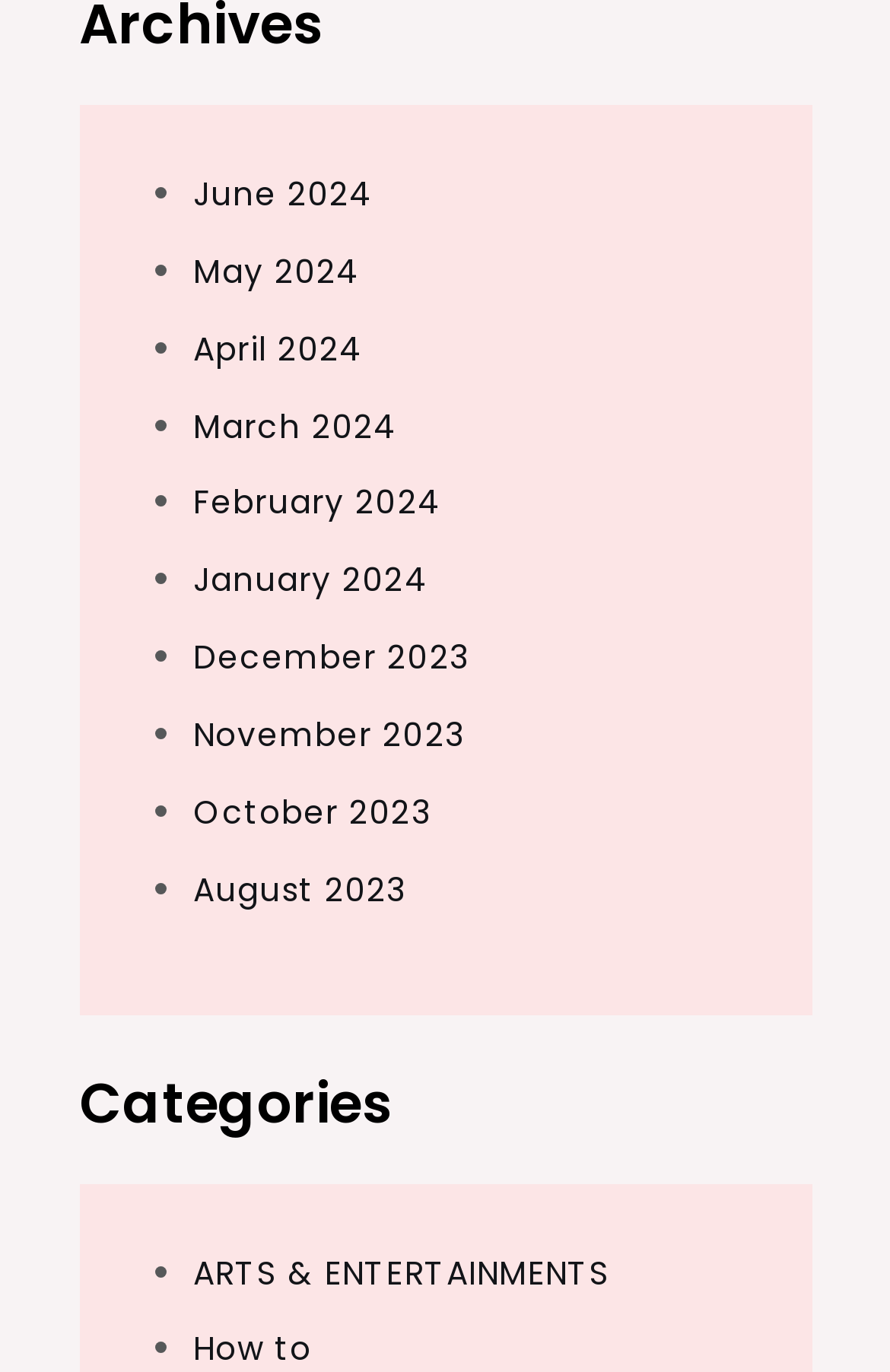What is the vertical position of the 'Categories' heading?
Please answer using one word or phrase, based on the screenshot.

Below the months